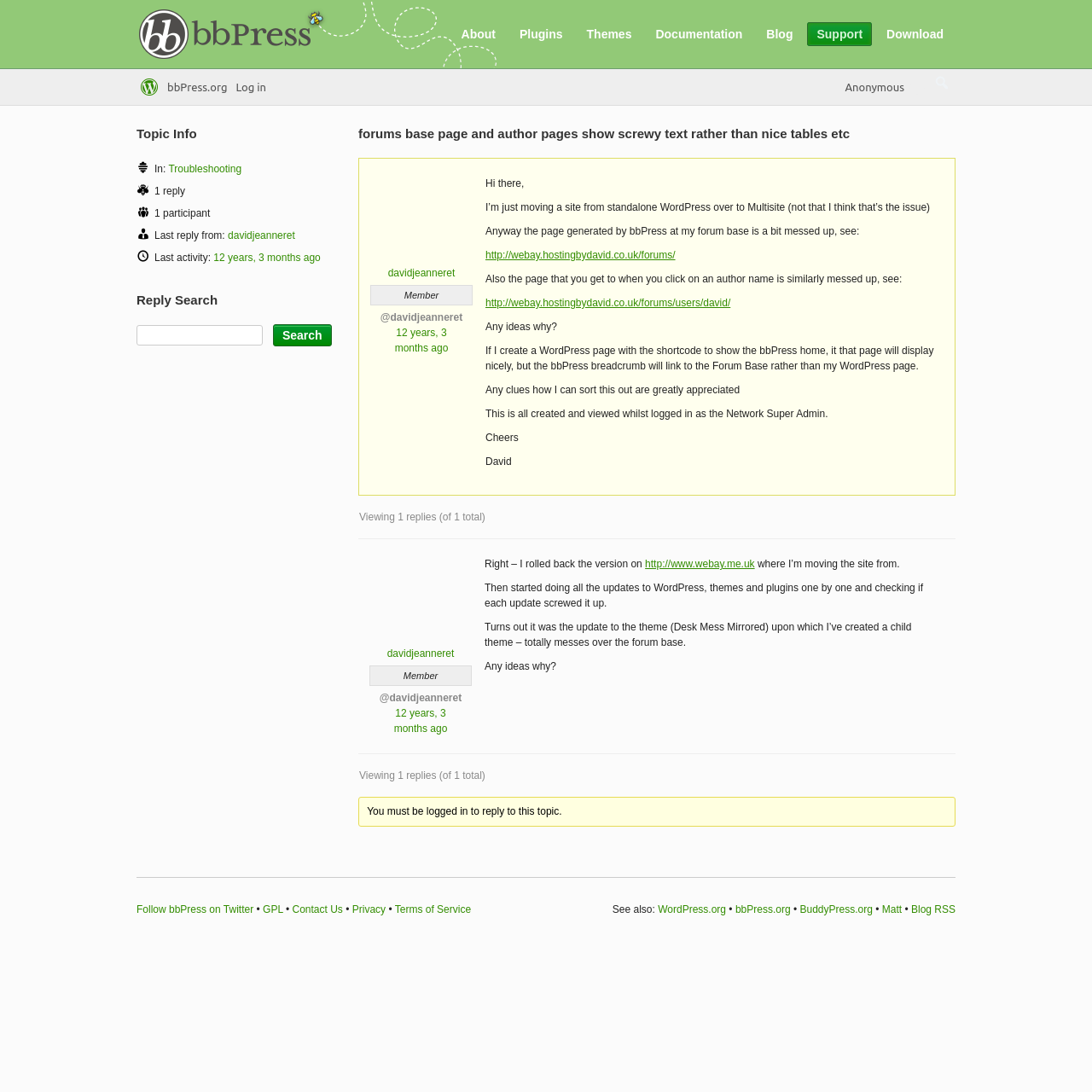Please mark the clickable region by giving the bounding box coordinates needed to complete this instruction: "Follow bbPress on Twitter".

[0.125, 0.827, 0.232, 0.838]